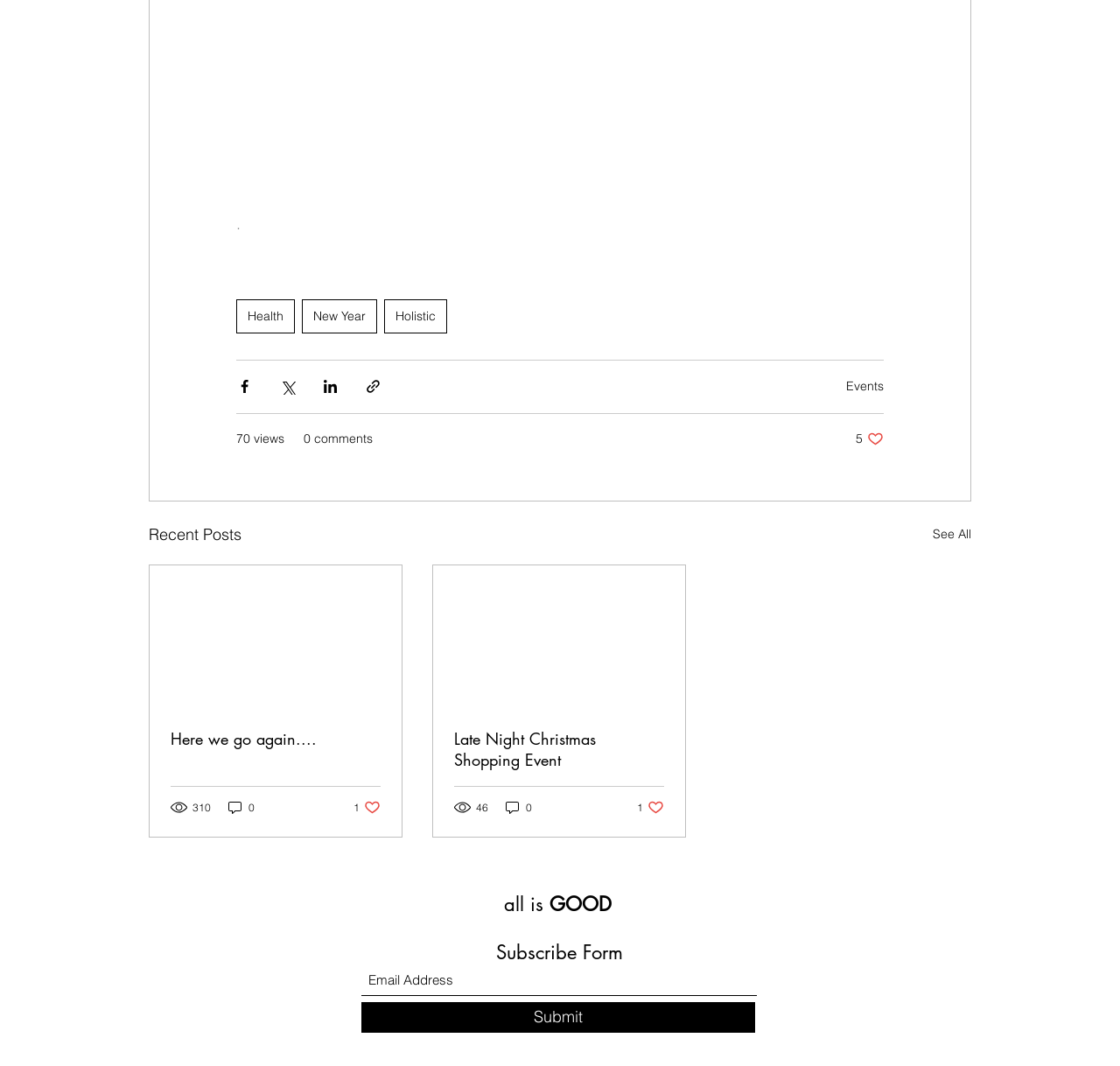Please provide the bounding box coordinates for the element that needs to be clicked to perform the following instruction: "Share via Facebook". The coordinates should be given as four float numbers between 0 and 1, i.e., [left, top, right, bottom].

[0.211, 0.355, 0.226, 0.37]